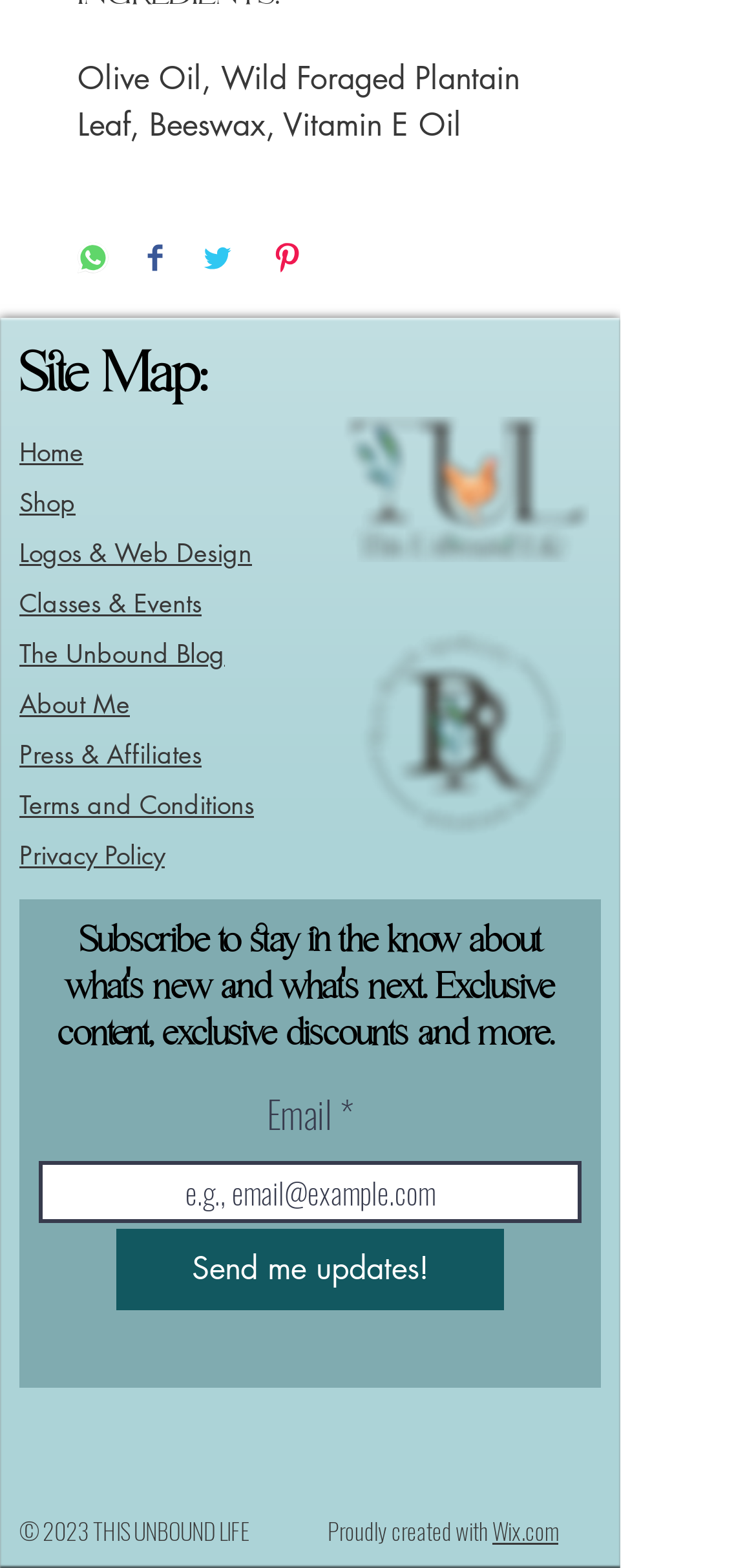Locate the UI element that matches the description david+hb@blue-labs.org in the webpage screenshot. Return the bounding box coordinates in the format (top-left x, top-left y, bottom-right x, bottom-right y), with values ranging from 0 to 1.

None